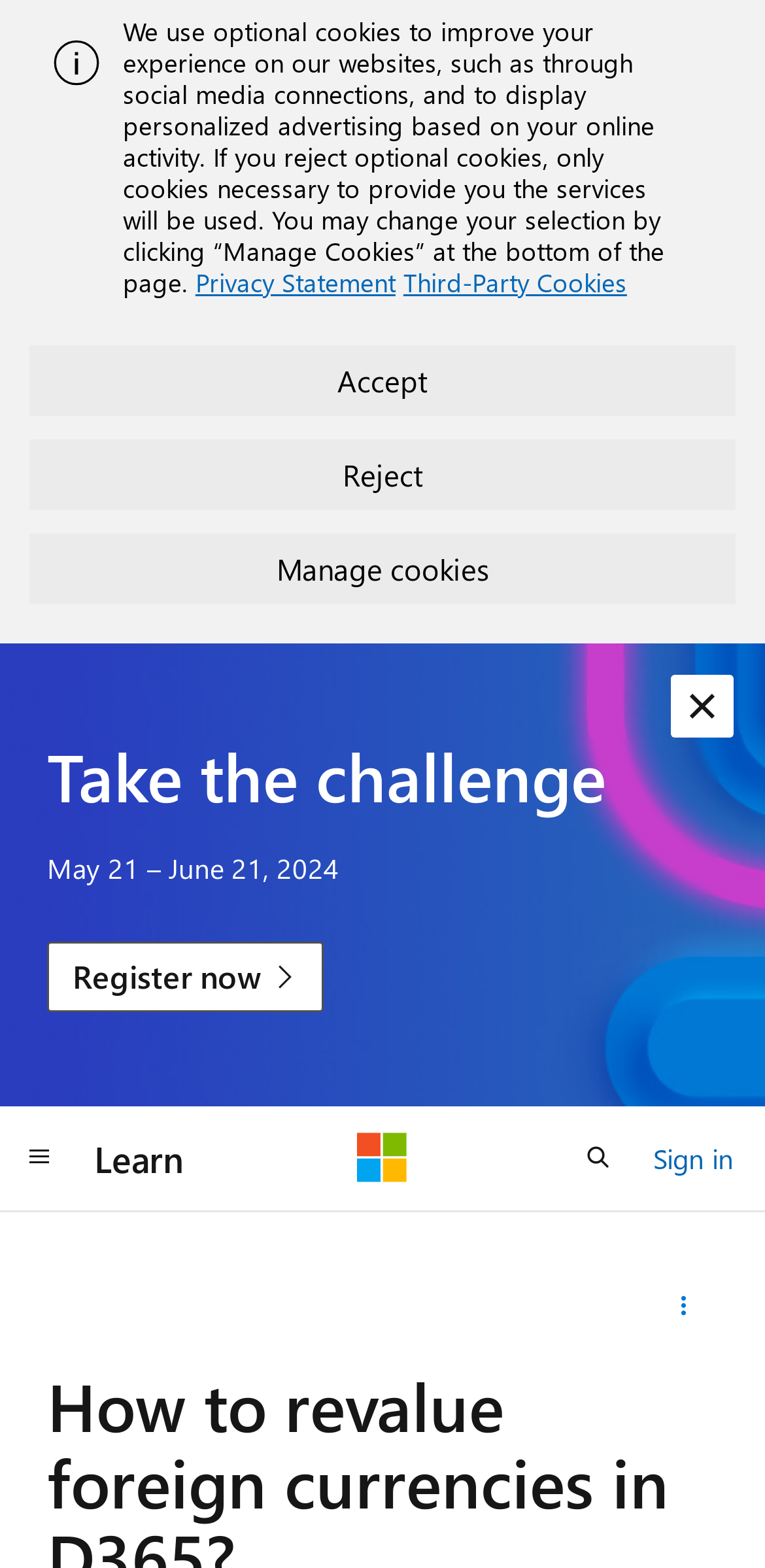Give a detailed account of the webpage's layout and content.

This webpage is about a question on Microsoft Q&A, specifically on "How to revalue foreign currencies in D365?" The page has an alert at the top, which is a prominent notification that spans almost the entire width of the page. Below the alert, there is a small image on the left side, followed by a static text block that explains the use of optional cookies on the website. This text block is quite wide, taking up about 70% of the page's width. 

Underneath the text block, there are three links: "Privacy Statement", "Third-Party Cookies", and three buttons: "Accept", "Reject", and "Manage cookies". These elements are aligned horizontally and take up the full width of the page.

Further down, there is a heading that says "Take the challenge" with a date range "May 21 – June 21, 2024" below it. Next to the date range, there is a "Register now" link. 

On the right side of the page, near the top, there is a "Dismiss alert" button. At the bottom of the page, there are several navigation elements, including a "Global navigation" button, links to "Learn" and "Microsoft", a search button, and a "Sign in" link. 

Additionally, there is a details section with a disclosure triangle that allows users to share the question.